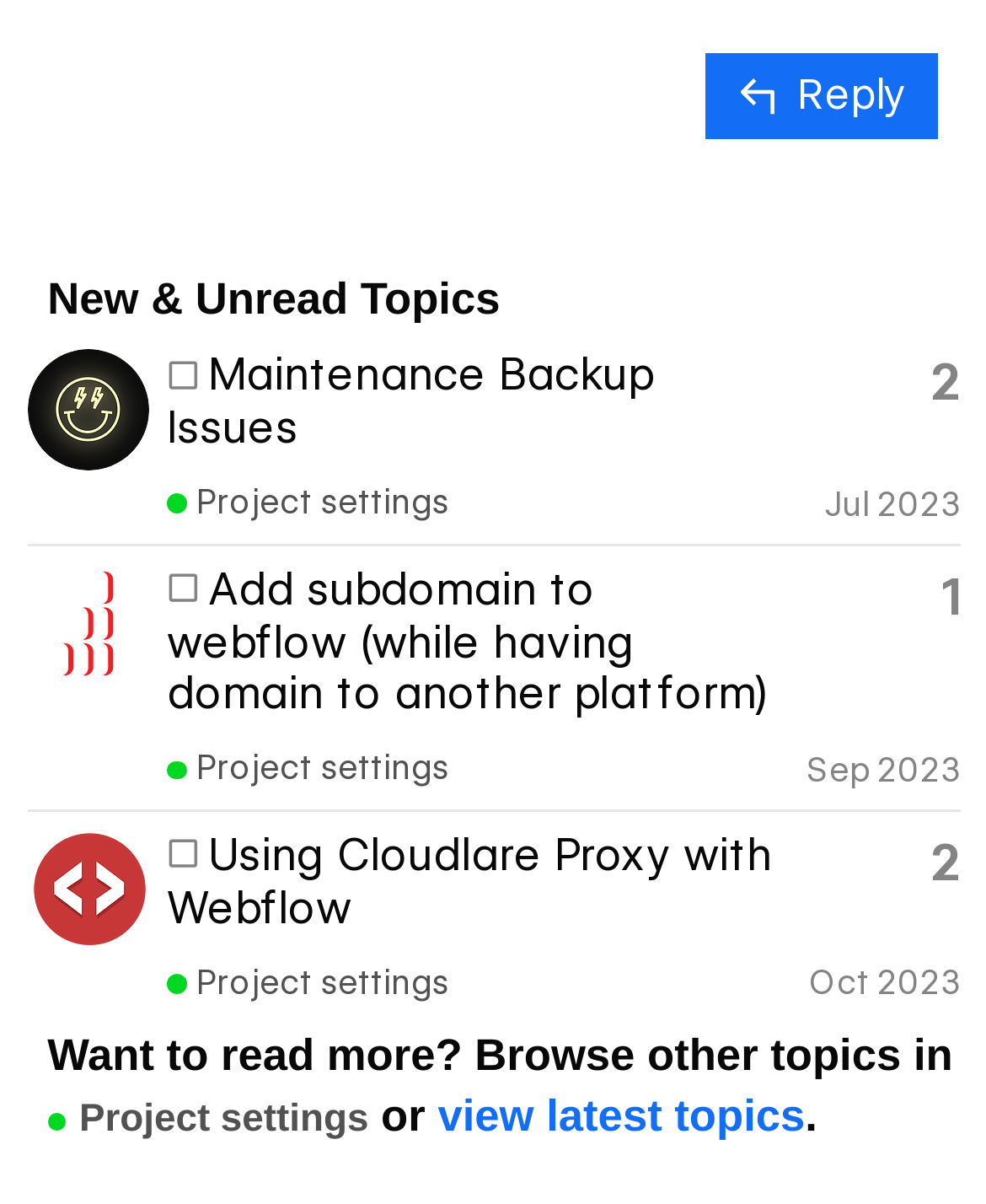How many replies does the second topic have?
Refer to the image and give a detailed answer to the question.

I looked at the second row of the table and found the button 'This topic has 1 reply' which indicates that the second topic has one reply.